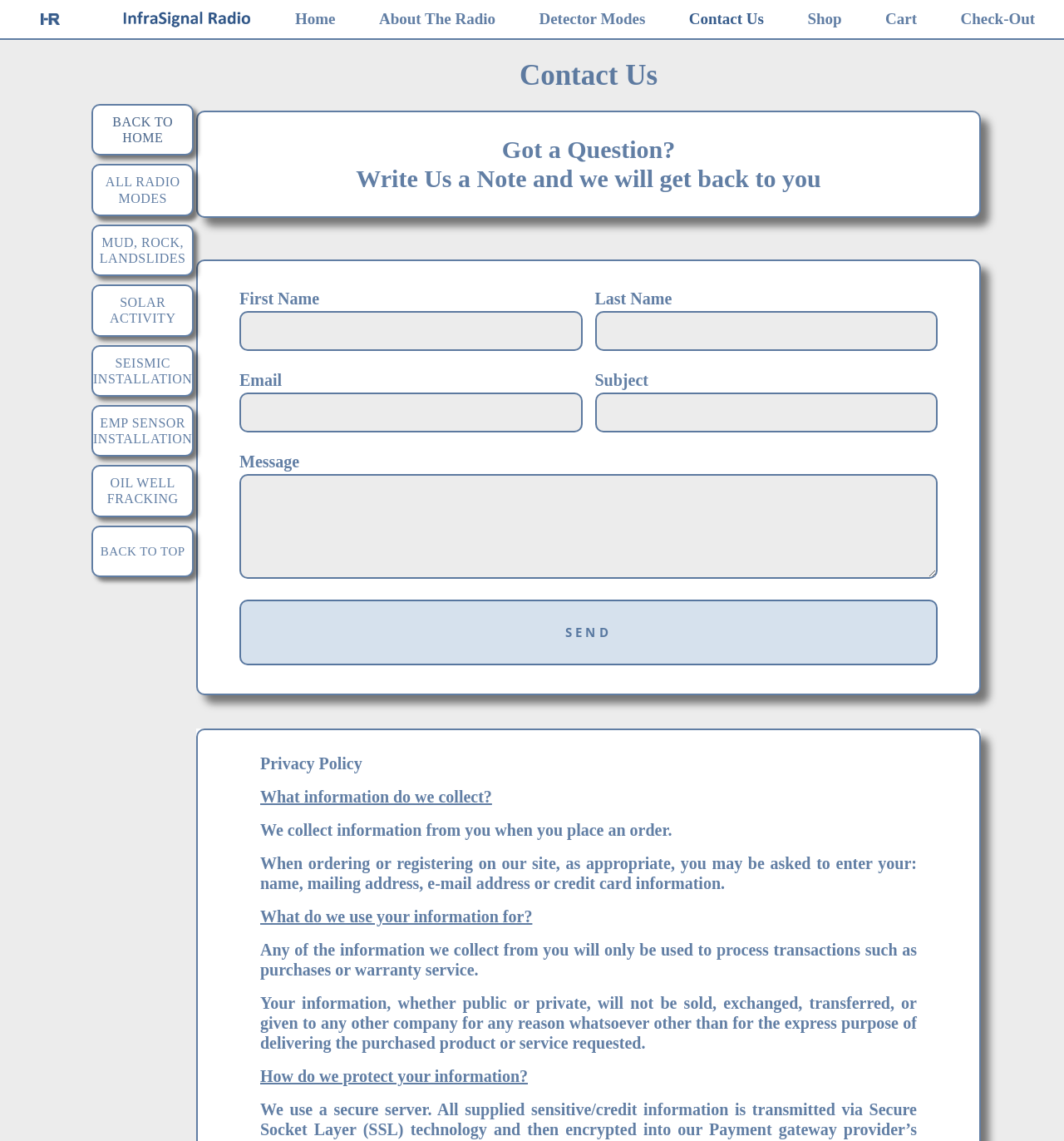Find and provide the bounding box coordinates for the UI element described with: "parent_node: Last Name name="form_fields[field_1ede62a]"".

[0.559, 0.273, 0.881, 0.308]